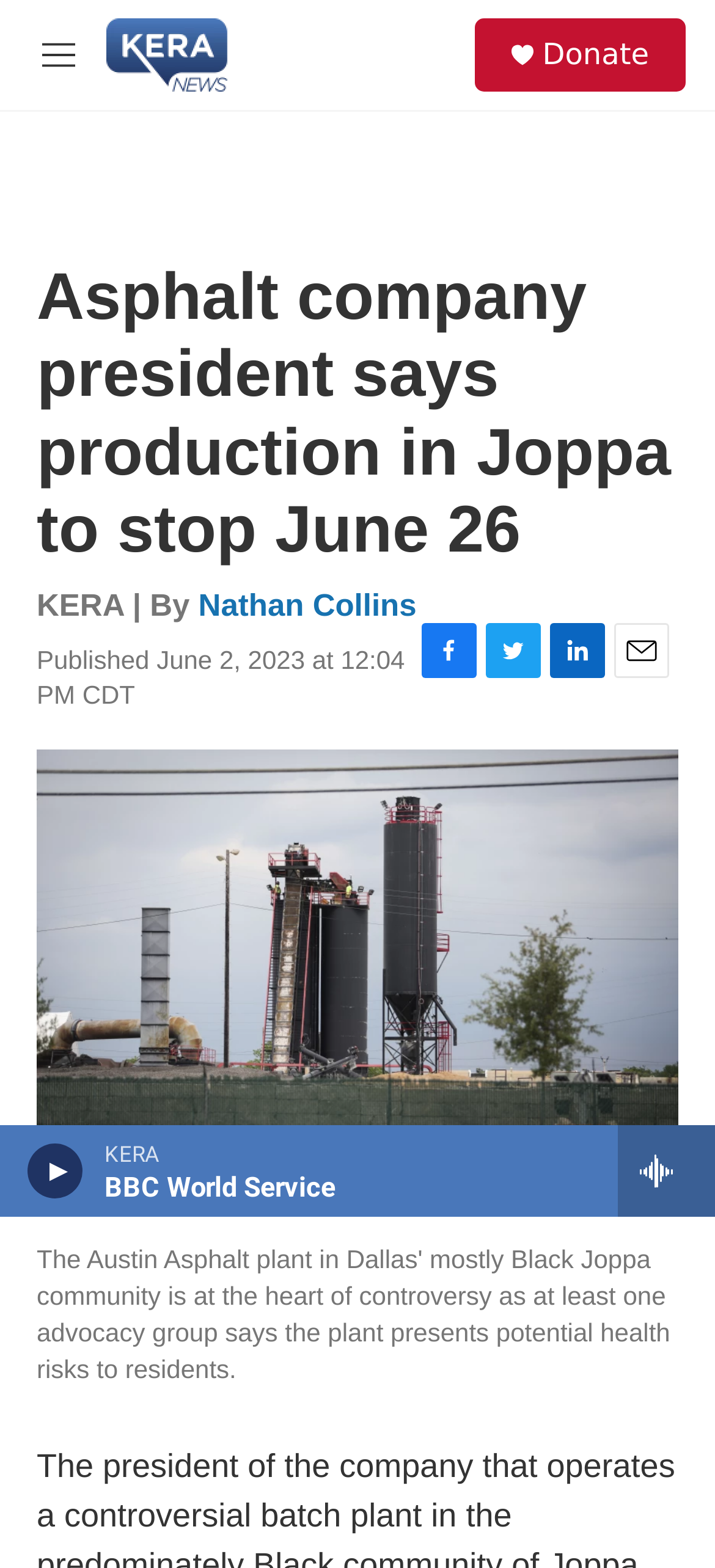Given the webpage screenshot and the description, determine the bounding box coordinates (top-left x, top-left y, bottom-right x, bottom-right y) that define the location of the UI element matching this description: All Streams

[0.864, 0.718, 1.0, 0.776]